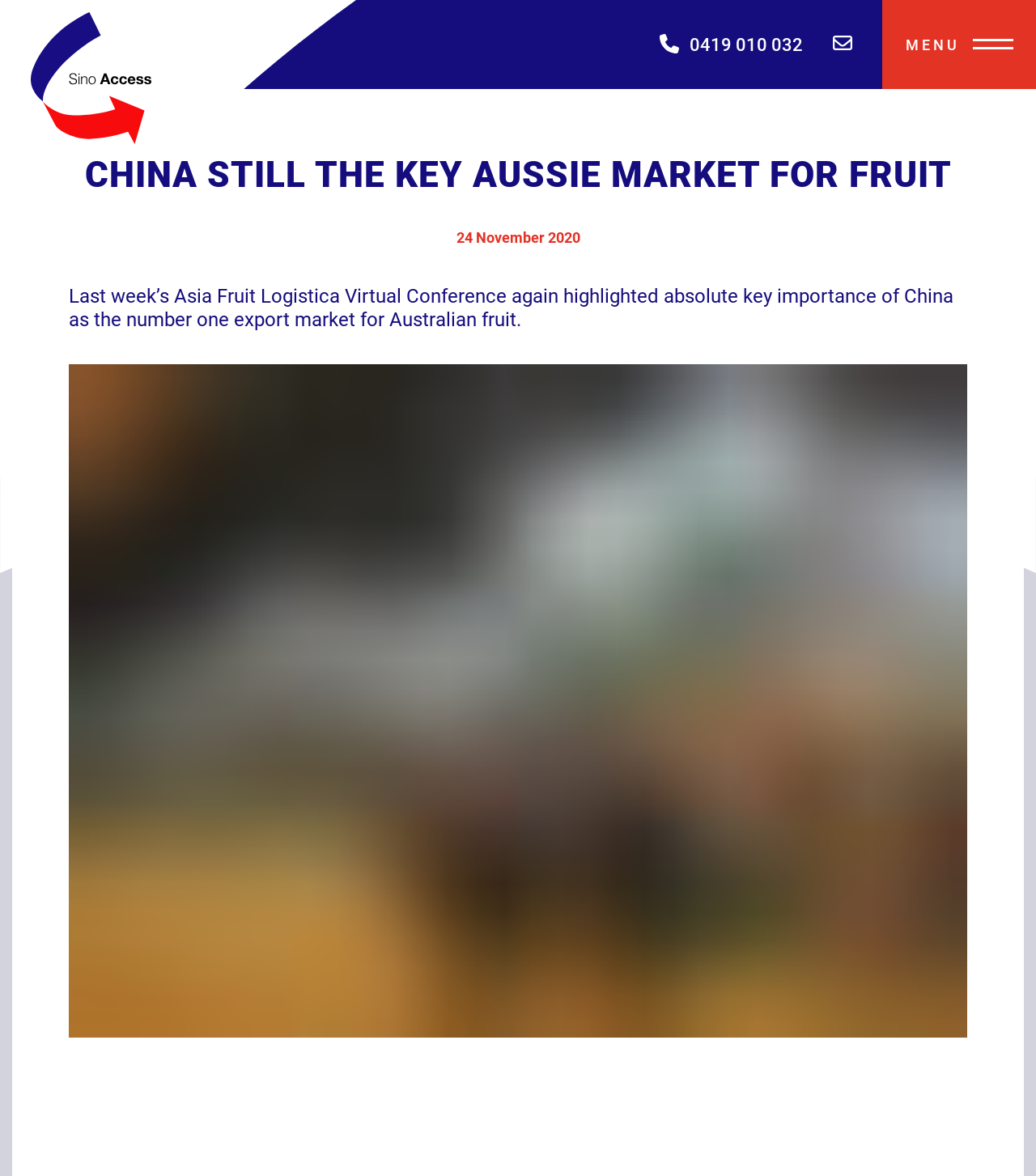Using the element description: "title="Asia Fruit Logistica Virtual Conference"", determine the bounding box coordinates. The coordinates should be in the format [left, top, right, bottom], with values between 0 and 1.

[0.066, 0.589, 0.934, 0.602]